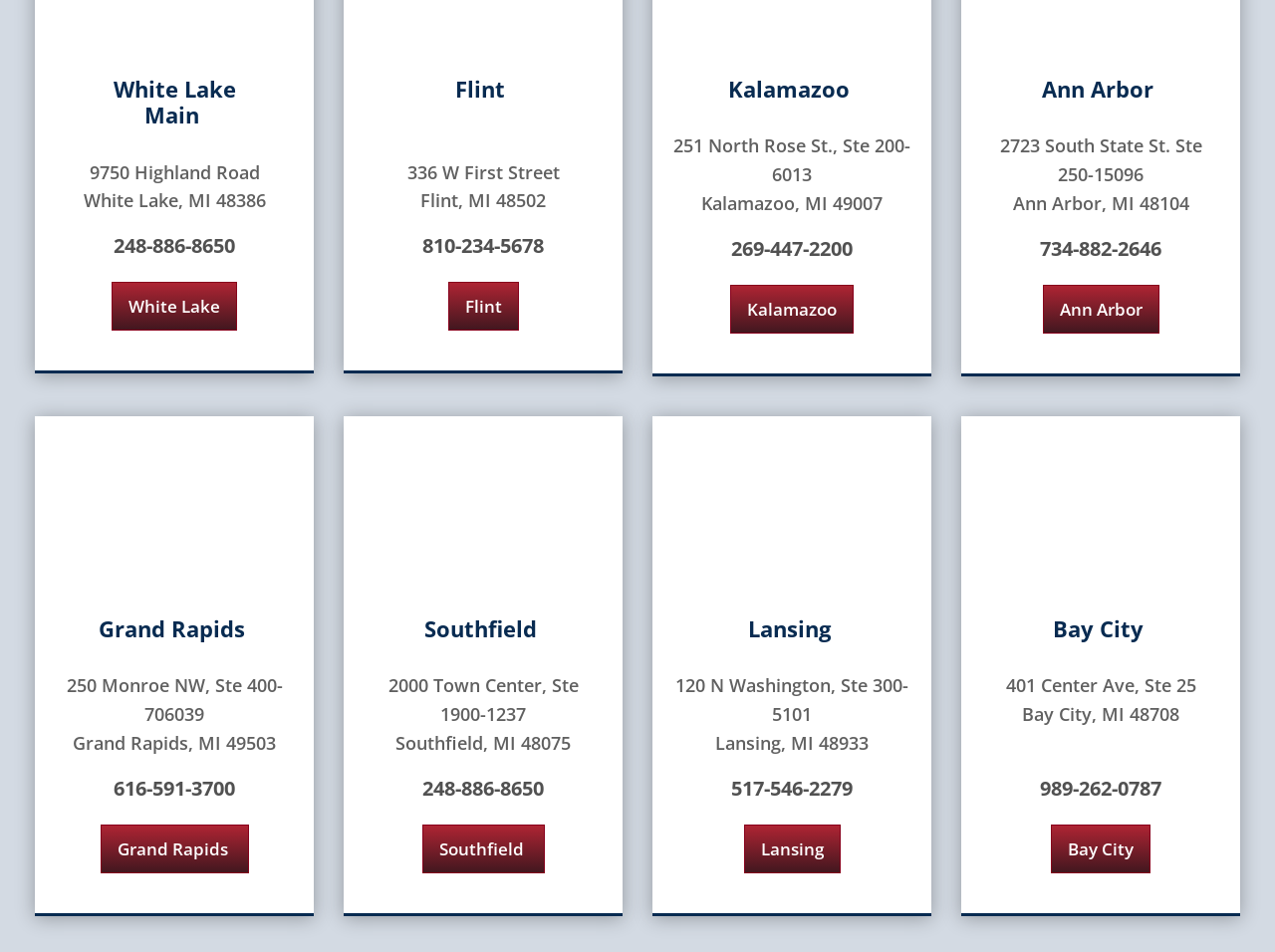Based on the description "White Lake", find the bounding box of the specified UI element.

[0.088, 0.296, 0.186, 0.348]